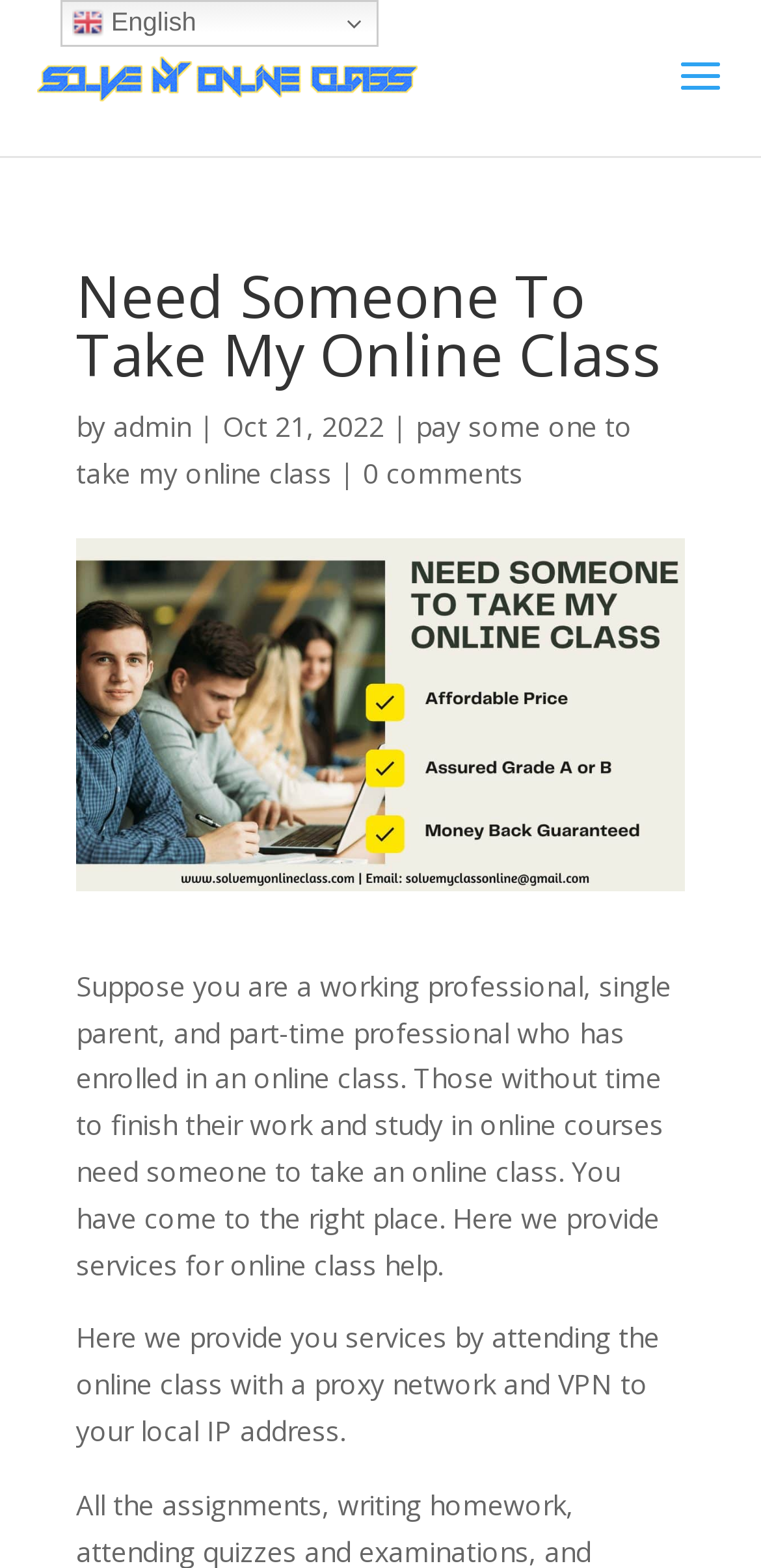Answer the question using only a single word or phrase: 
What is the purpose of the proxy network and VPN?

To mask local IP address